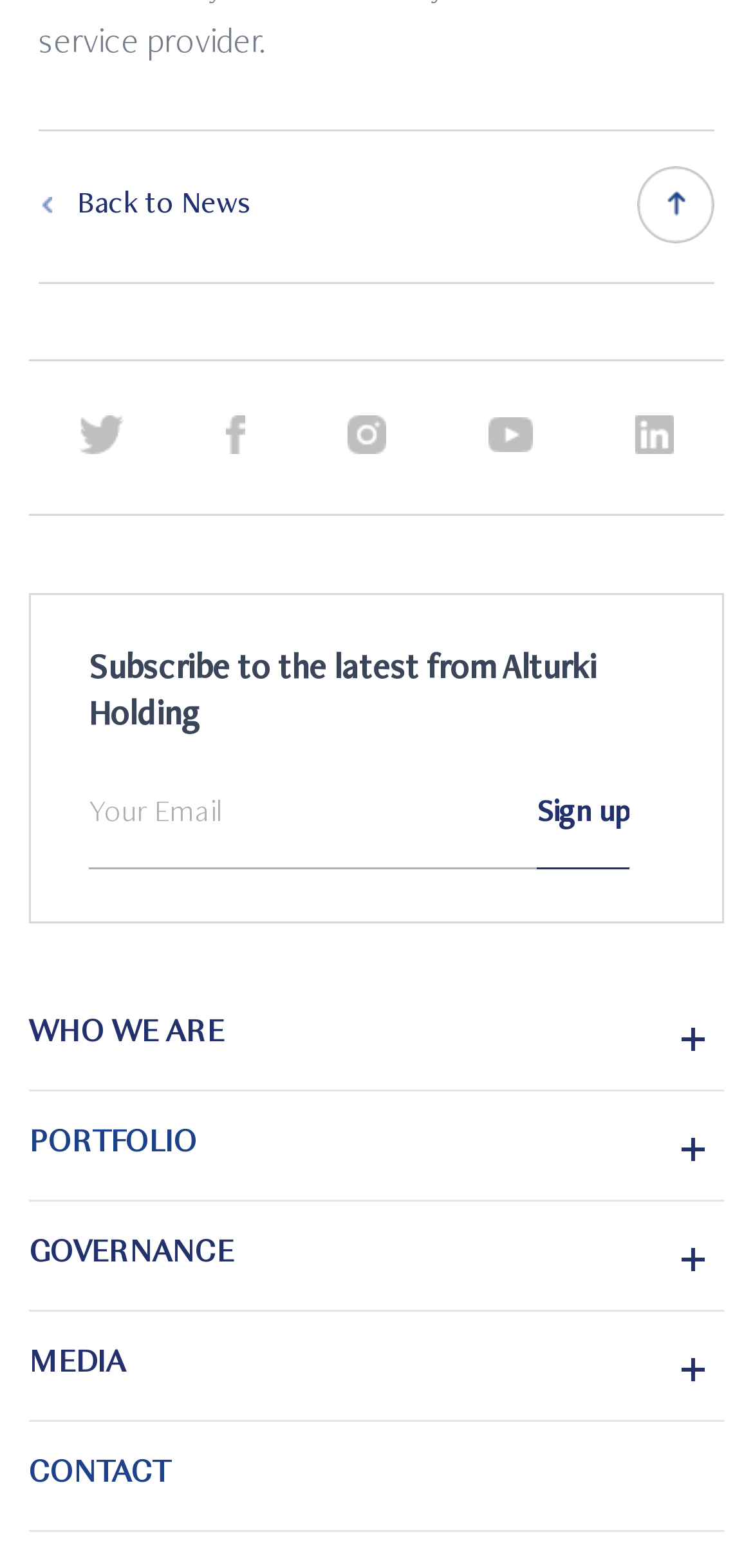What is the position of the 'Back to top' link?
Using the image, elaborate on the answer with as much detail as possible.

I checked the bounding box coordinates of the 'Back to top' link, and its x1 and x2 values are 0.821 and 0.949, respectively, which indicates that it is located at the top right of the webpage.